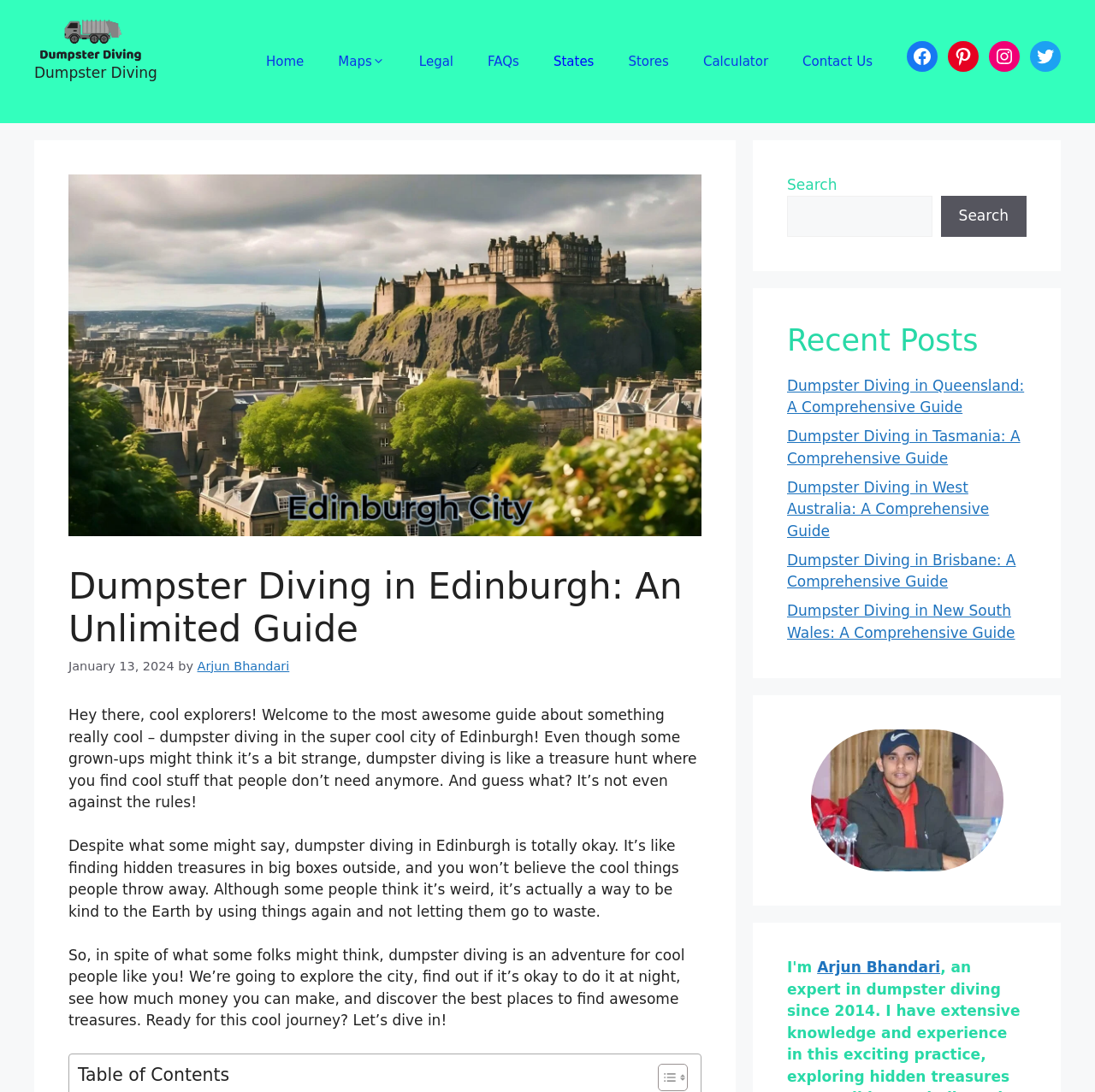Find the bounding box coordinates for the area that must be clicked to perform this action: "Visit the 'Maps' page".

[0.293, 0.033, 0.367, 0.08]